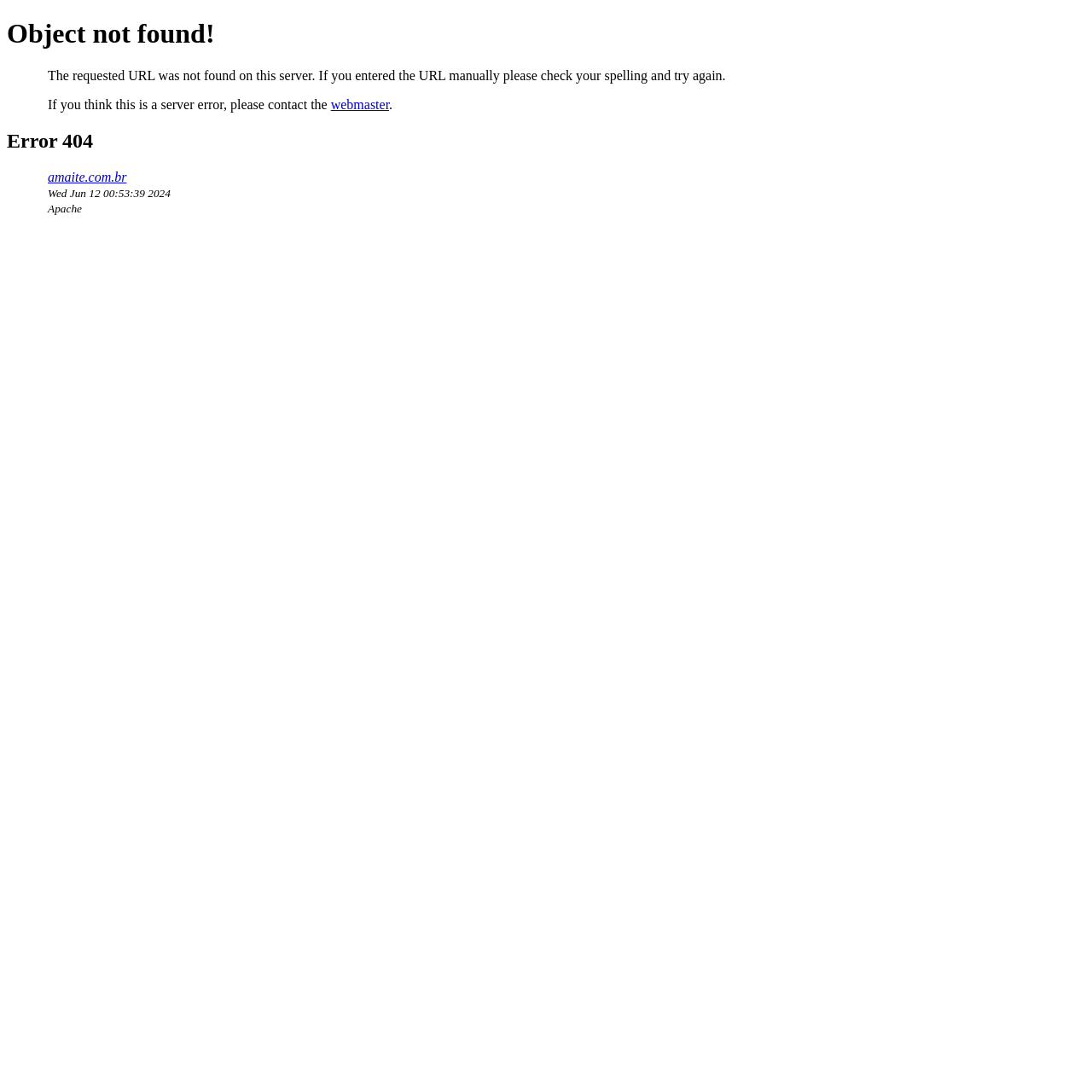Determine the bounding box for the UI element described here: "amaite.com.br".

[0.044, 0.155, 0.116, 0.169]